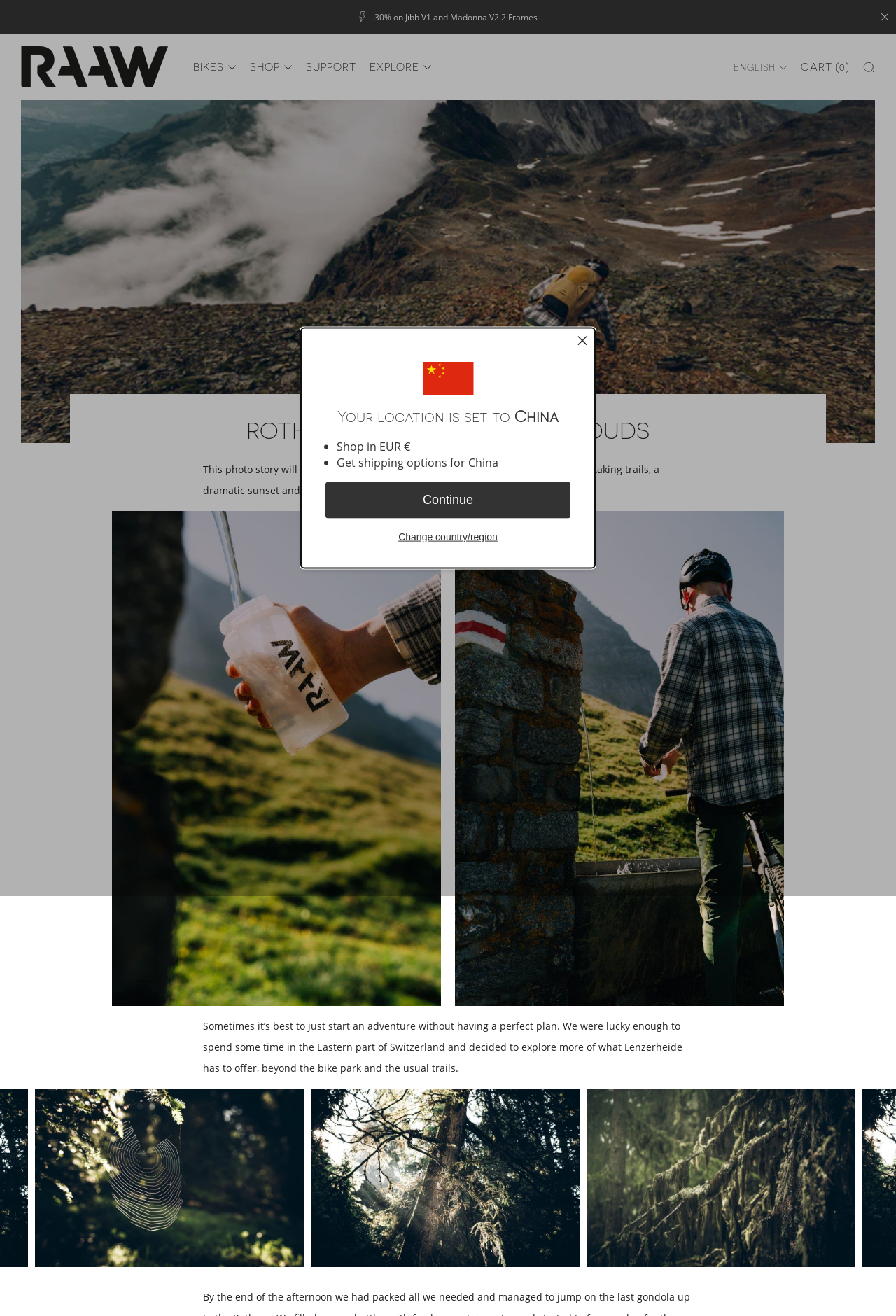Locate the bounding box coordinates of the element's region that should be clicked to carry out the following instruction: "change country or region". The coordinates need to be four float numbers between 0 and 1, i.e., [left, top, right, bottom].

[0.445, 0.403, 0.555, 0.413]